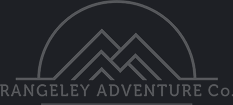Give a detailed account of the elements present in the image.

The image features the logo of the Rangeley Adventure Company, prominently displaying the company name in a clean and modern design. The logo is framed by a stylized depiction of mountains beneath a semicircular arch, conveying a sense of outdoor adventure and exploration. The use of understated colors enhances its sophistication, hinting at the company's focus on providing memorable experiences in nature. This logo serves as a visual representation of the brand's commitment to adventure, outdoor gear, and memorable experiences in the Rangeley area.